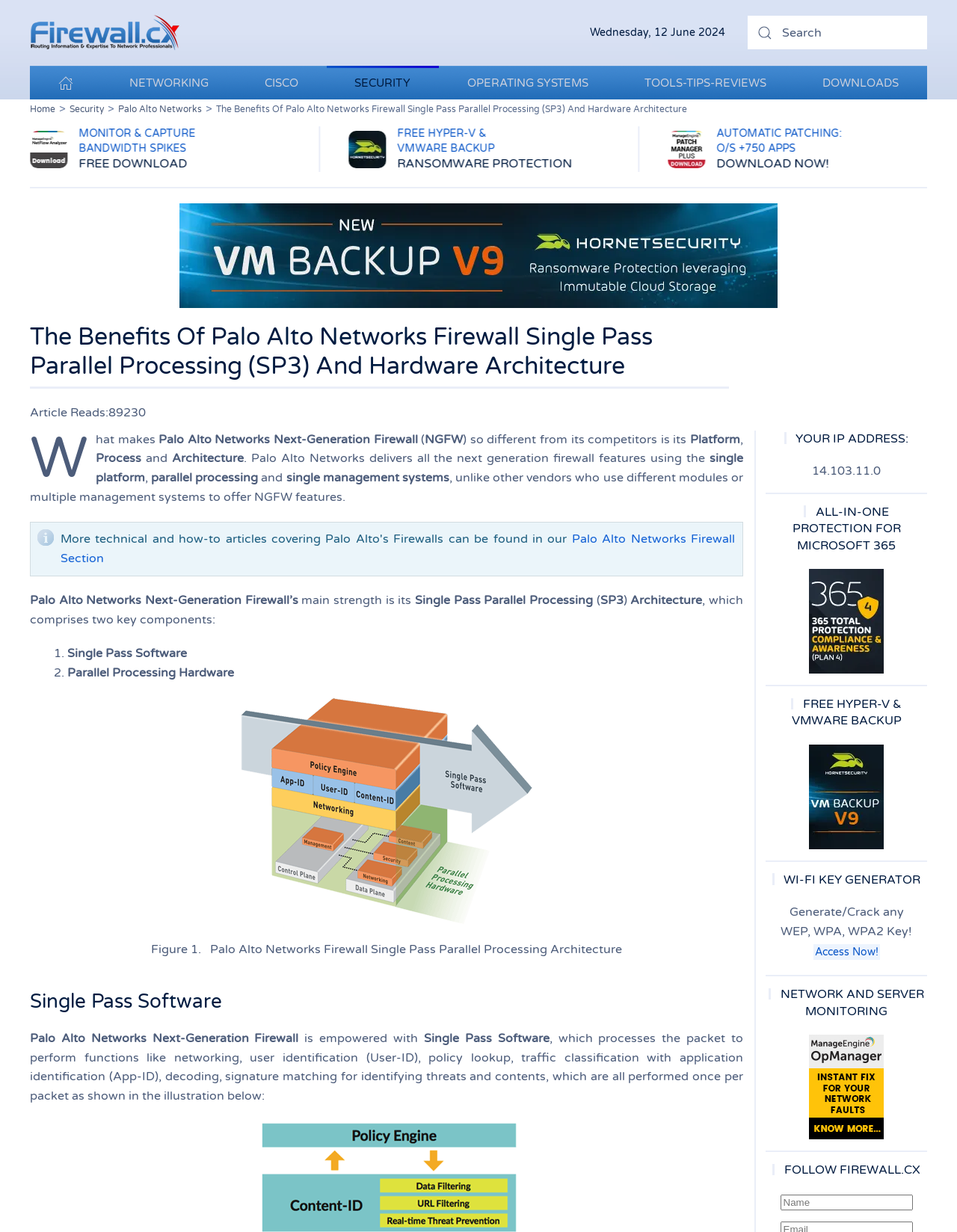Determine the bounding box coordinates for the area that needs to be clicked to fulfill this task: "Search for something". The coordinates must be given as four float numbers between 0 and 1, i.e., [left, top, right, bottom].

[0.781, 0.013, 0.969, 0.041]